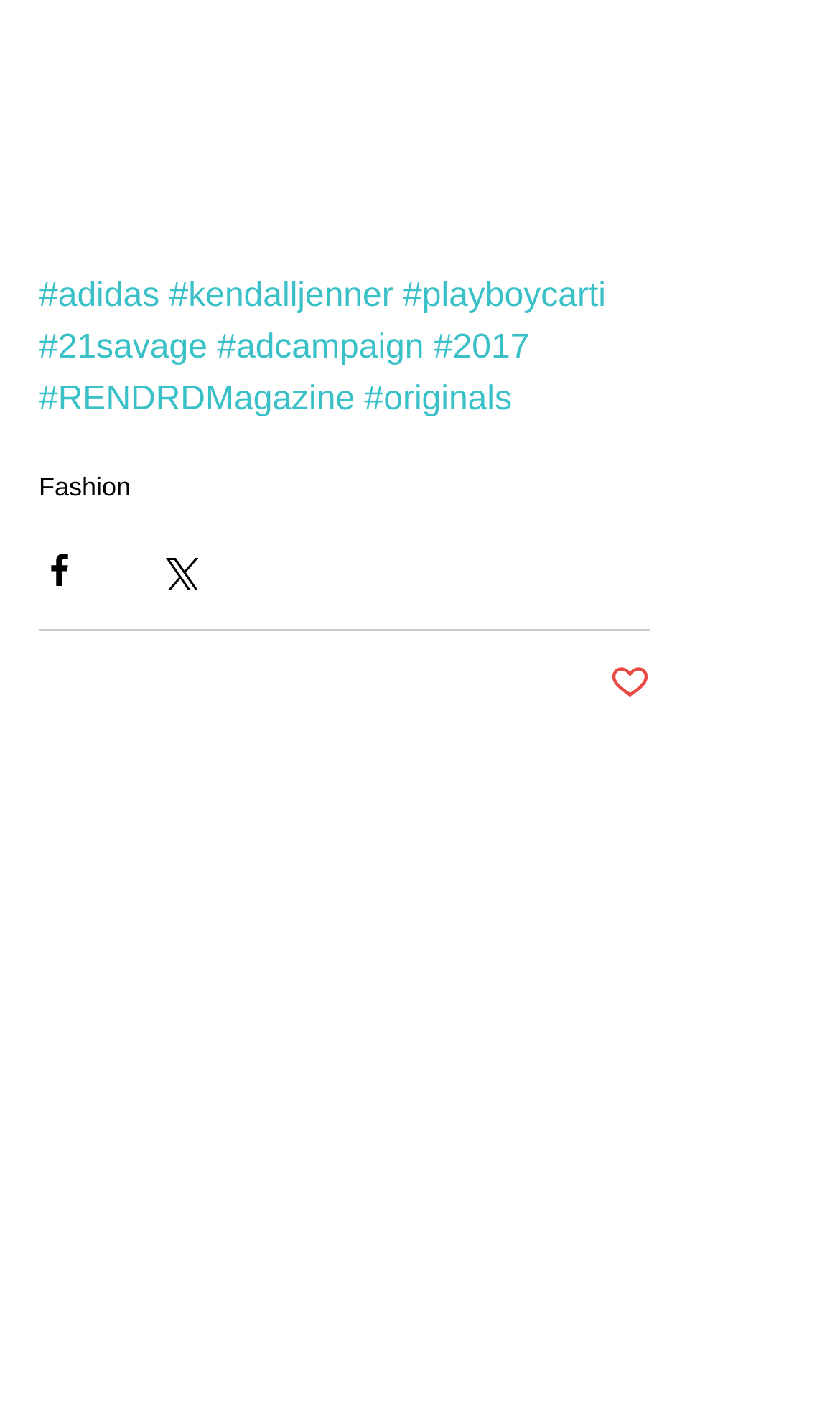What is the category of the content on this webpage?
Please answer the question with a detailed and comprehensive explanation.

The link 'Fashion' on the webpage indicates that the content on this webpage is related to fashion.